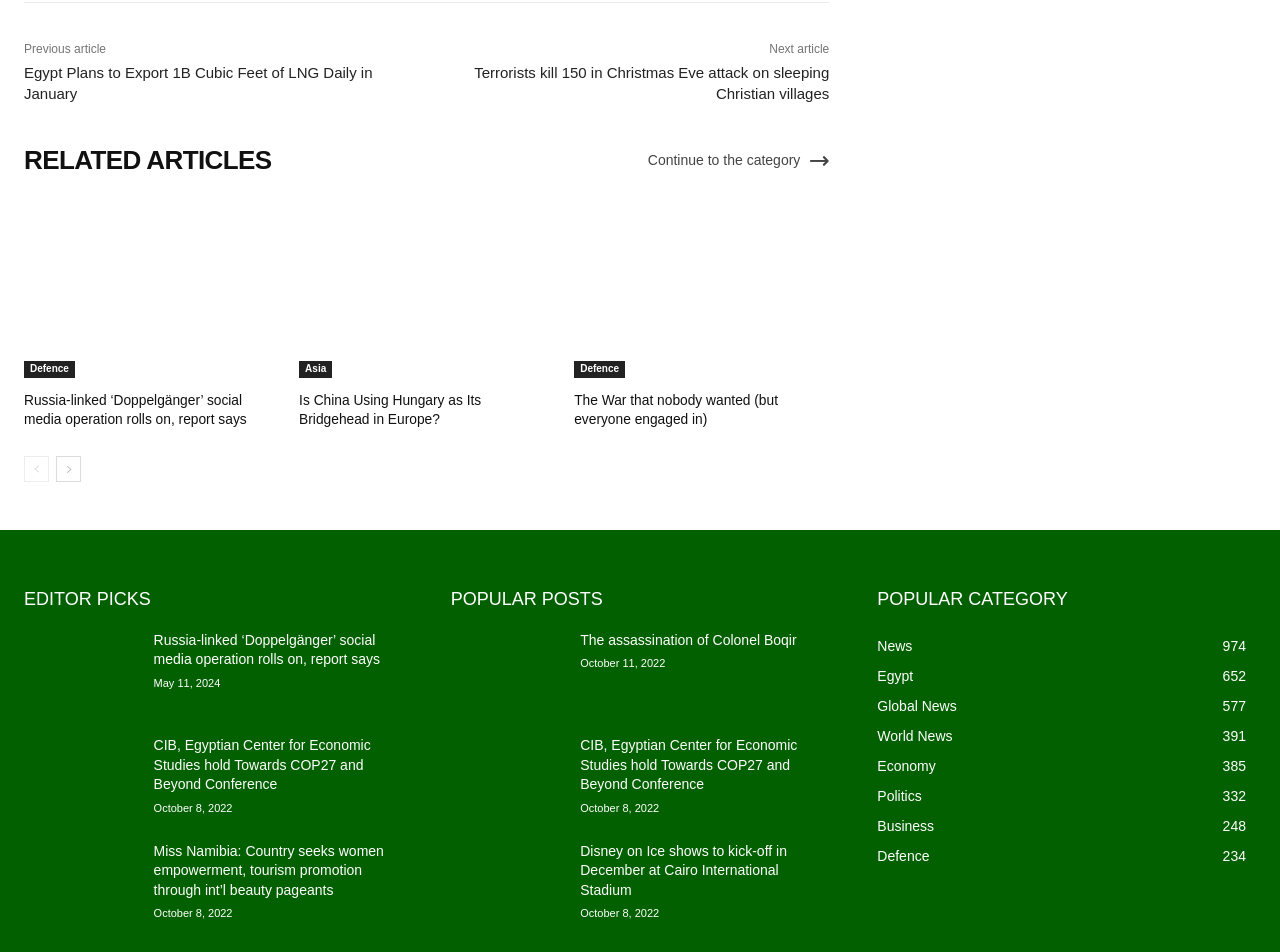Extract the bounding box coordinates for the described element: "The assassination of Colonel Boqir". The coordinates should be represented as four float numbers between 0 and 1: [left, top, right, bottom].

[0.453, 0.661, 0.622, 0.678]